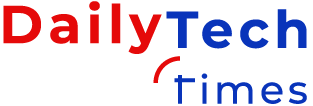Please reply with a single word or brief phrase to the question: 
What is the focus of the publication?

technology